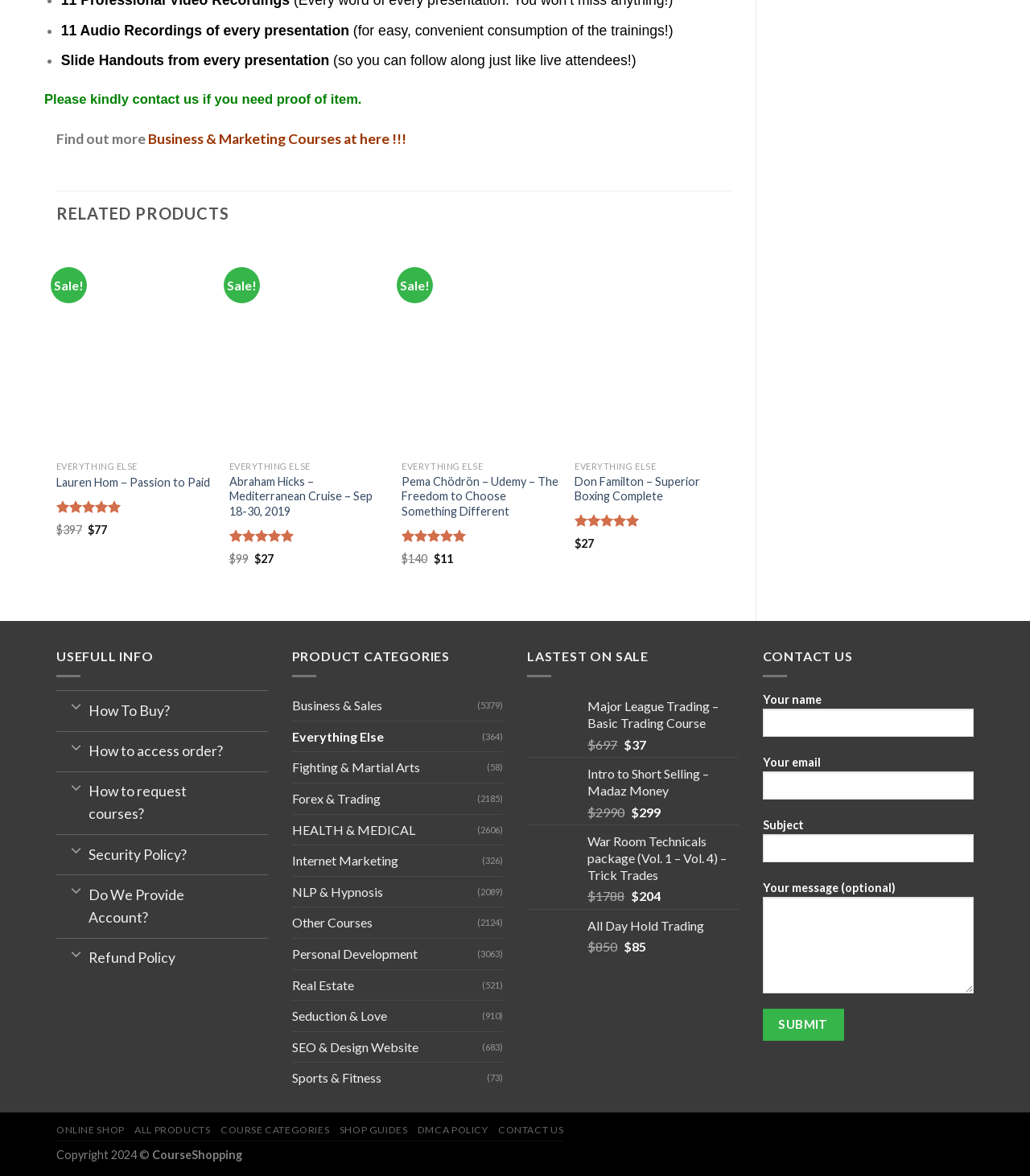How many products are on sale?
Answer the question with just one word or phrase using the image.

4